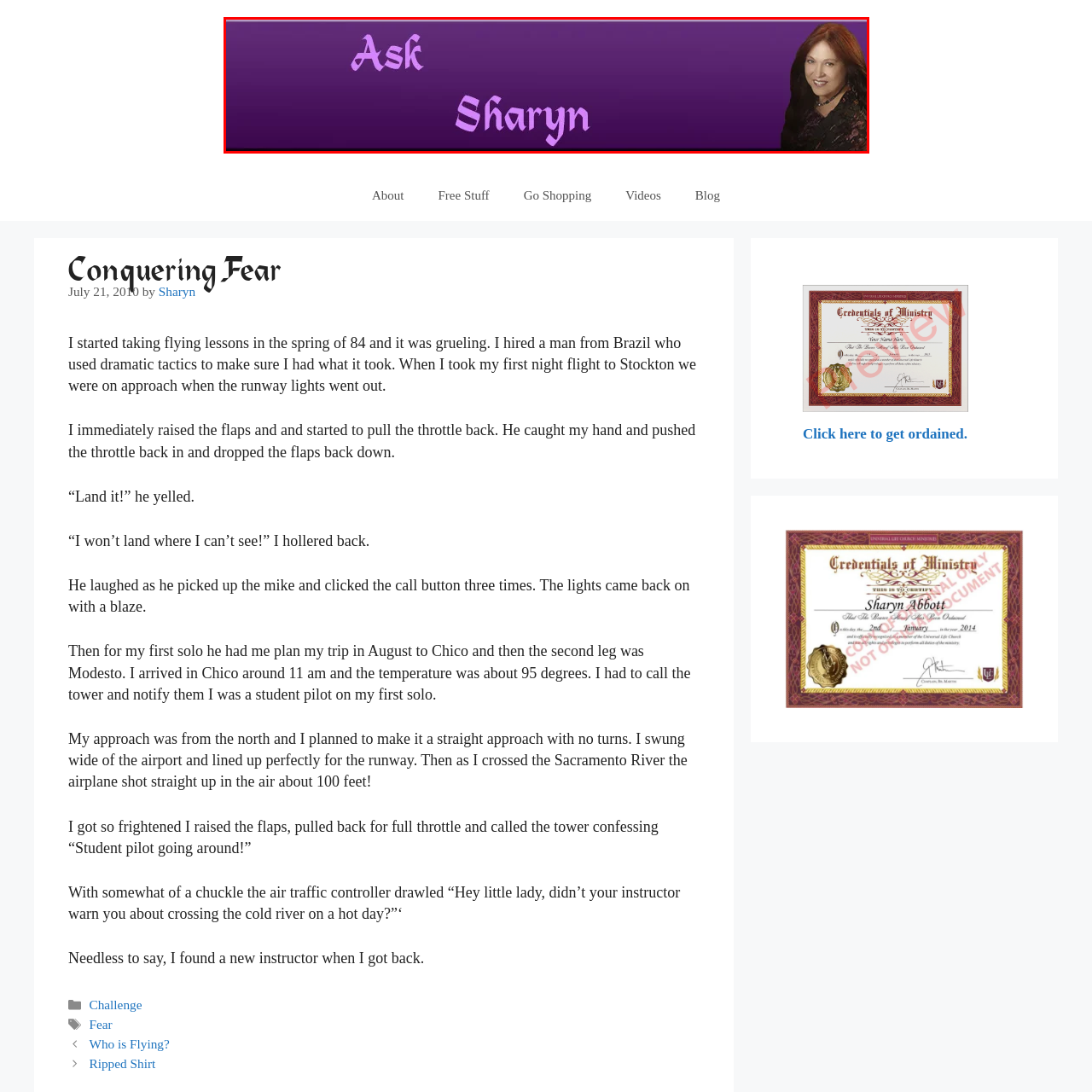What is the tone of the visual representation?
Focus on the part of the image marked with a red bounding box and deliver an in-depth answer grounded in the visual elements you observe.

The tone of the visual representation is friendly and approachable because the caption describes the portrait of Sharyn as 'warm and welcoming', and the overall design is said to 'encourage interaction and curiosity'.